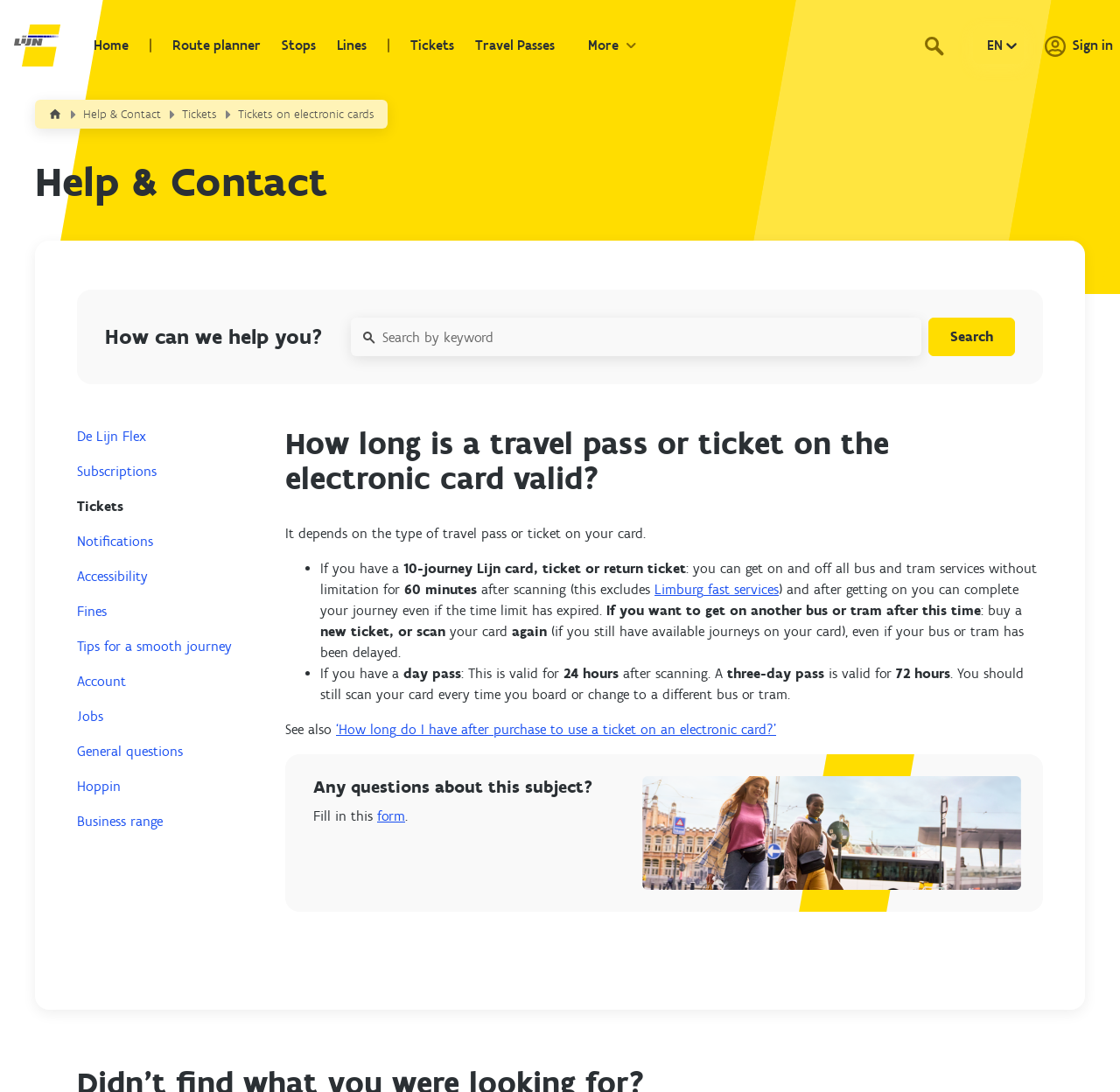What can you do if you want to get on another bus or tram after 60 minutes?
Give a one-word or short phrase answer based on the image.

Buy a new ticket or scan card again